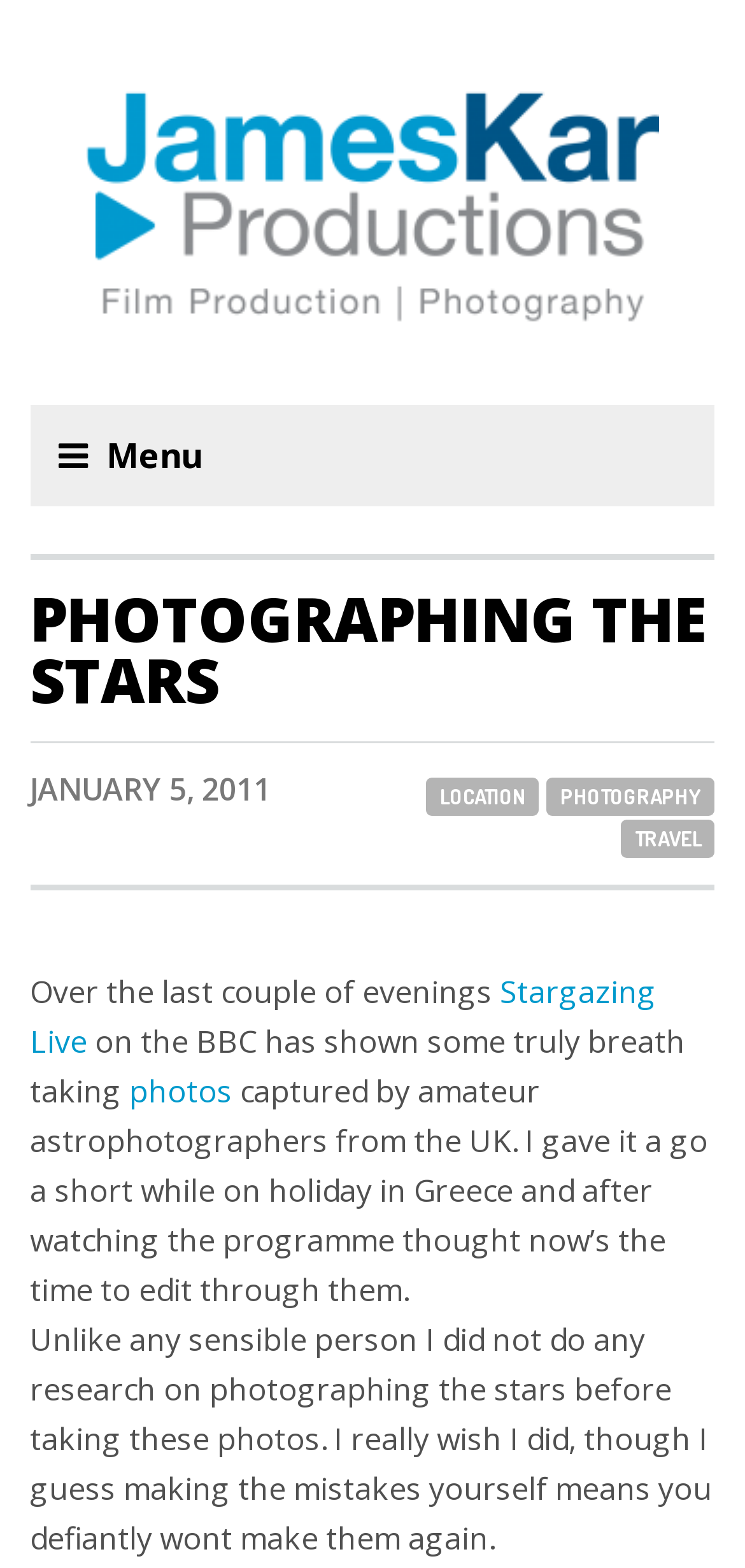How many links are there in the menu?
Provide a comprehensive and detailed answer to the question.

I counted the number of link elements under the 'Menu' heading and found three links: 'LOCATION', 'PHOTOGRAPHY', and 'TRAVEL'.